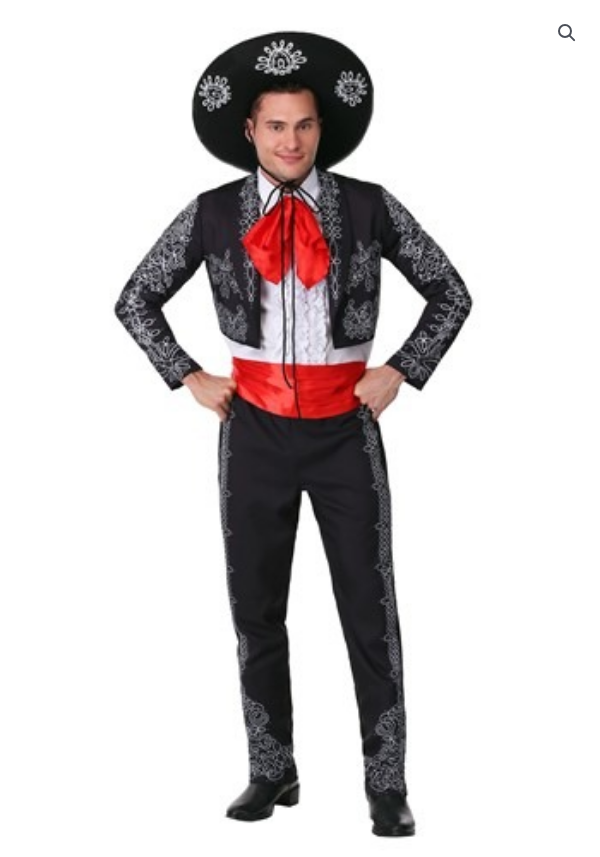Answer the question in one word or a short phrase:
What is the price of the costume?

$59.99